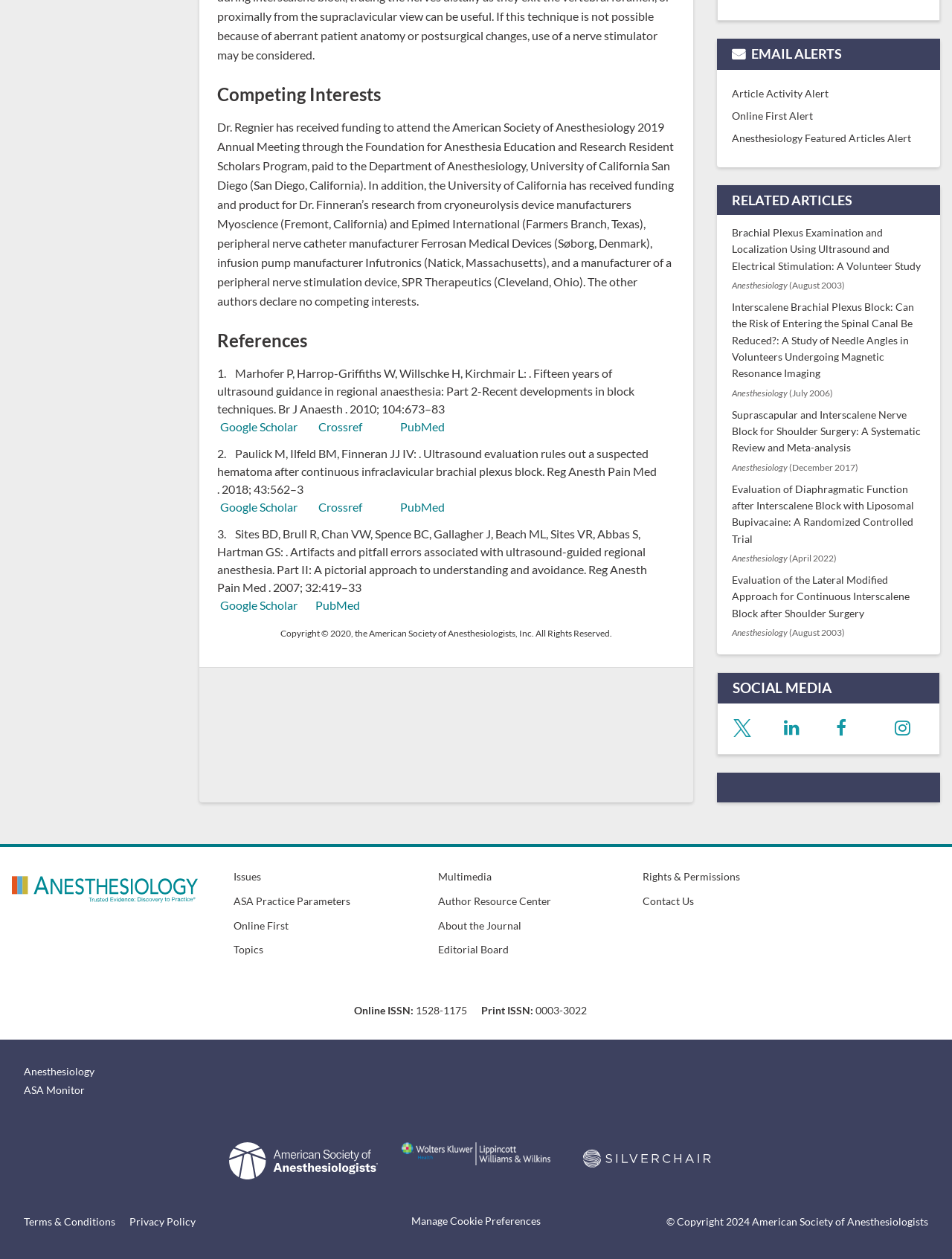What is the purpose of the links 'Google Scholar', 'Crossref', and 'PubMed'?
Refer to the image and give a detailed answer to the query.

The links 'Google Scholar', 'Crossref', and 'PubMed' are provided to allow users to access the reference article, likely to read the full text or to explore related research.